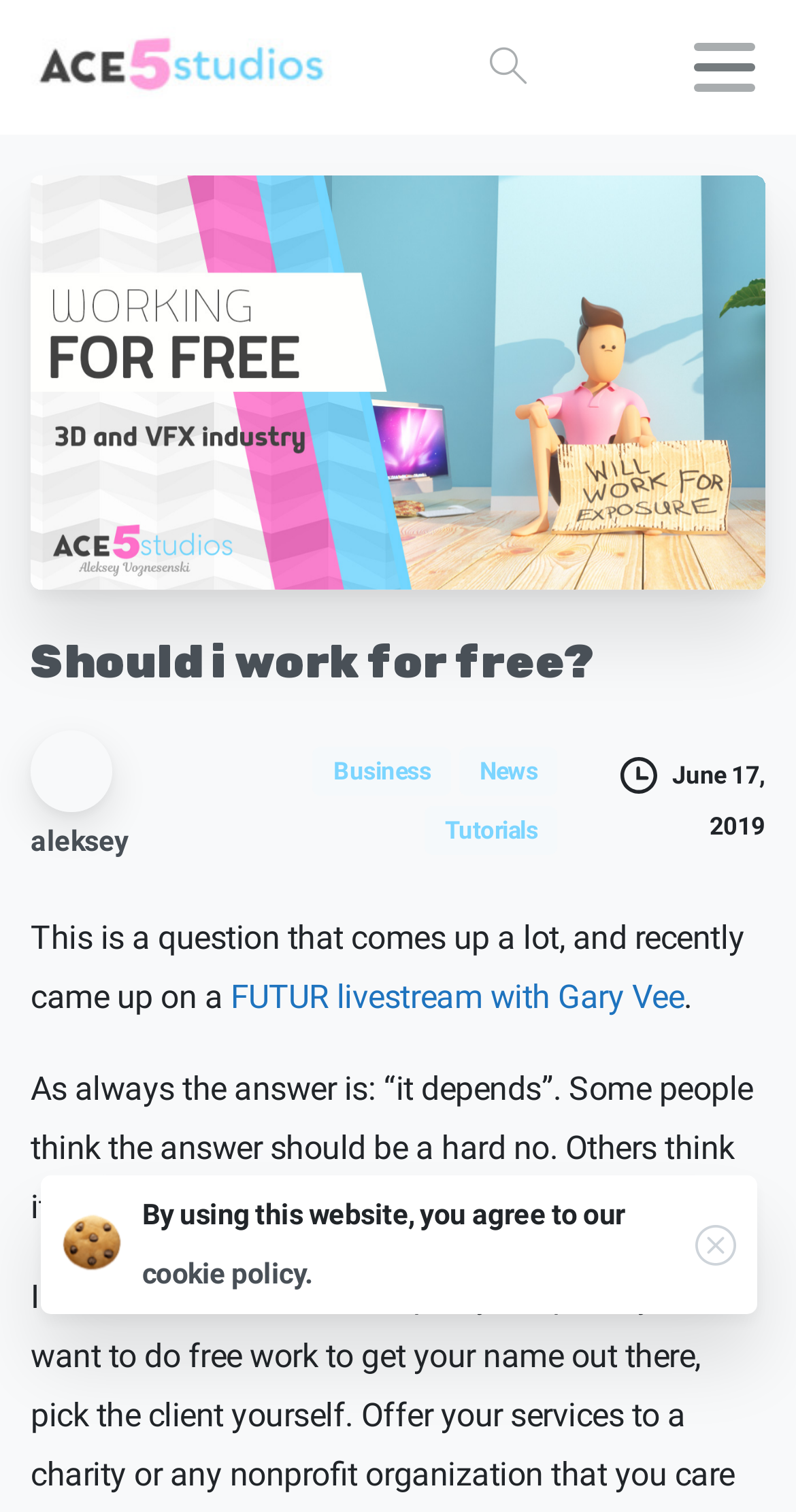Locate the bounding box coordinates of the clickable region necessary to complete the following instruction: "Search for something". Provide the coordinates in the format of four float numbers between 0 and 1, i.e., [left, top, right, bottom].

[0.577, 0.023, 0.7, 0.067]